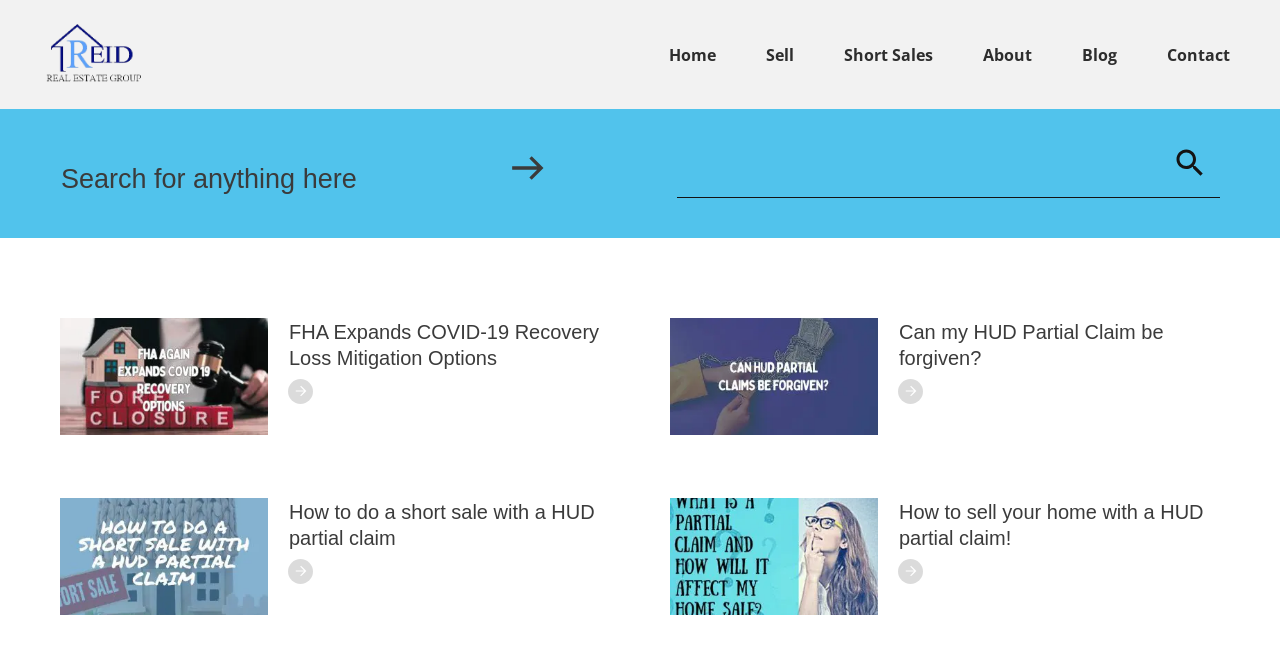Determine the bounding box coordinates for the element that should be clicked to follow this instruction: "Contact us". The coordinates should be given as four float numbers between 0 and 1, in the format [left, top, right, bottom].

[0.912, 0.057, 0.961, 0.105]